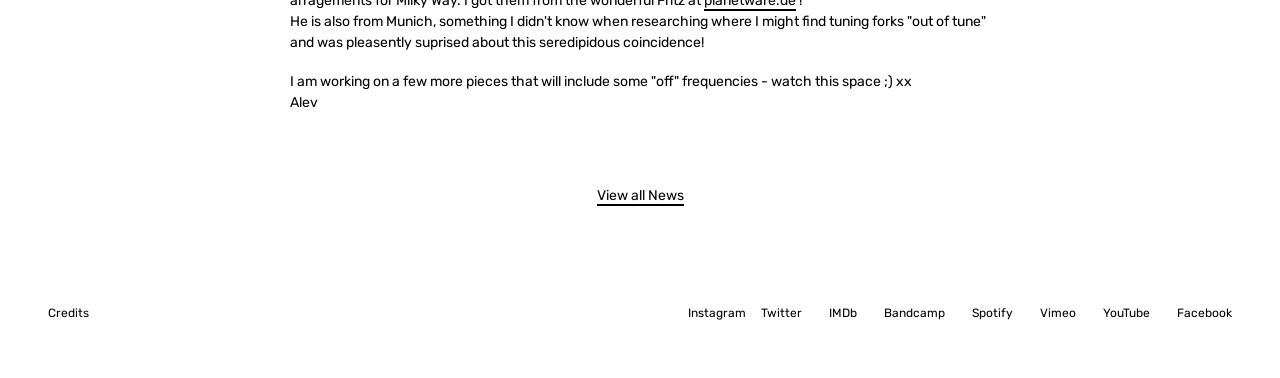Please predict the bounding box coordinates of the element's region where a click is necessary to complete the following instruction: "Open YouTube". The coordinates should be represented by four float numbers between 0 and 1, i.e., [left, top, right, bottom].

[0.862, 0.804, 0.898, 0.873]